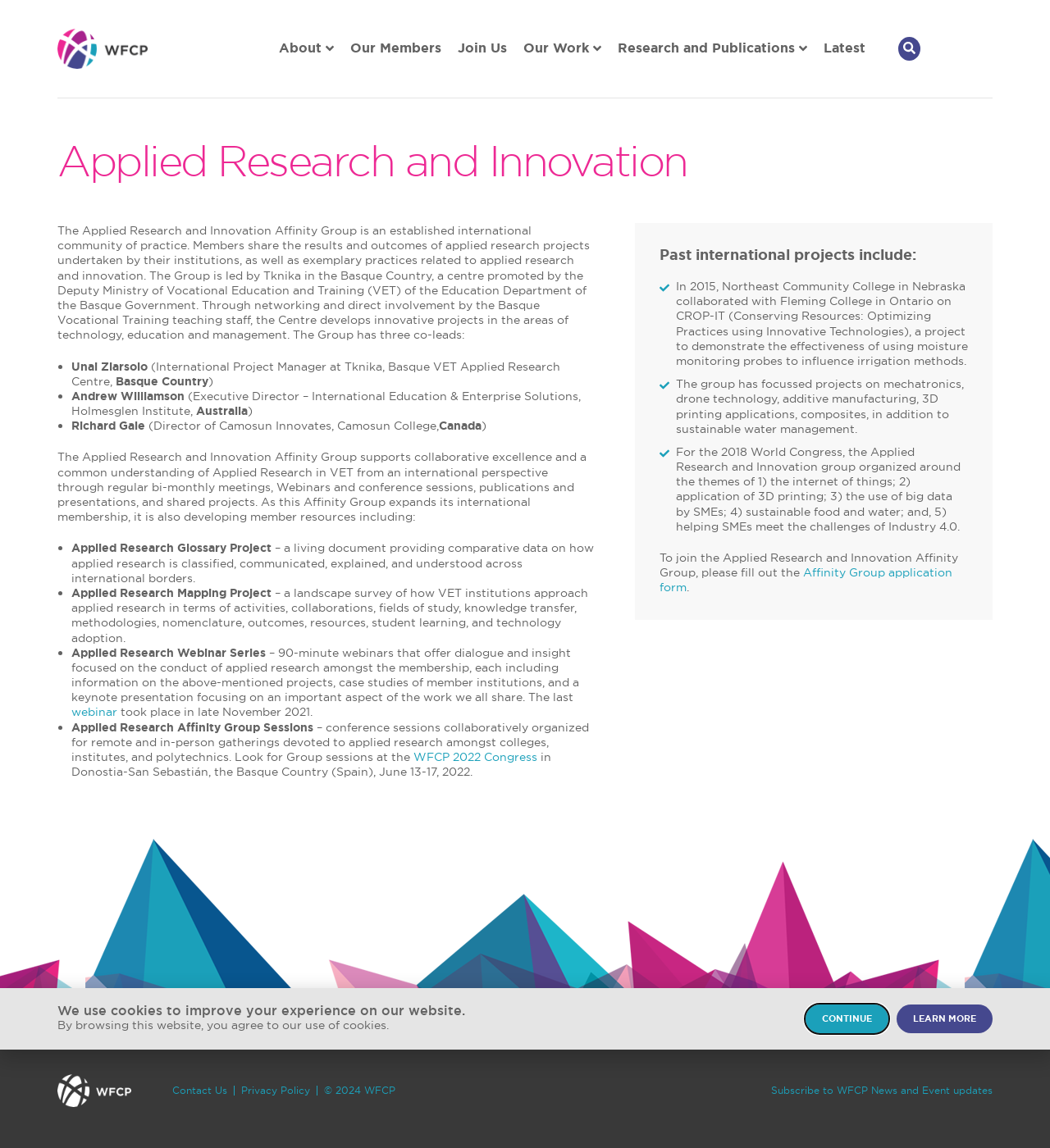Please specify the bounding box coordinates of the area that should be clicked to accomplish the following instruction: "Go to About". The coordinates should consist of four float numbers between 0 and 1, i.e., [left, top, right, bottom].

[0.257, 0.029, 0.325, 0.055]